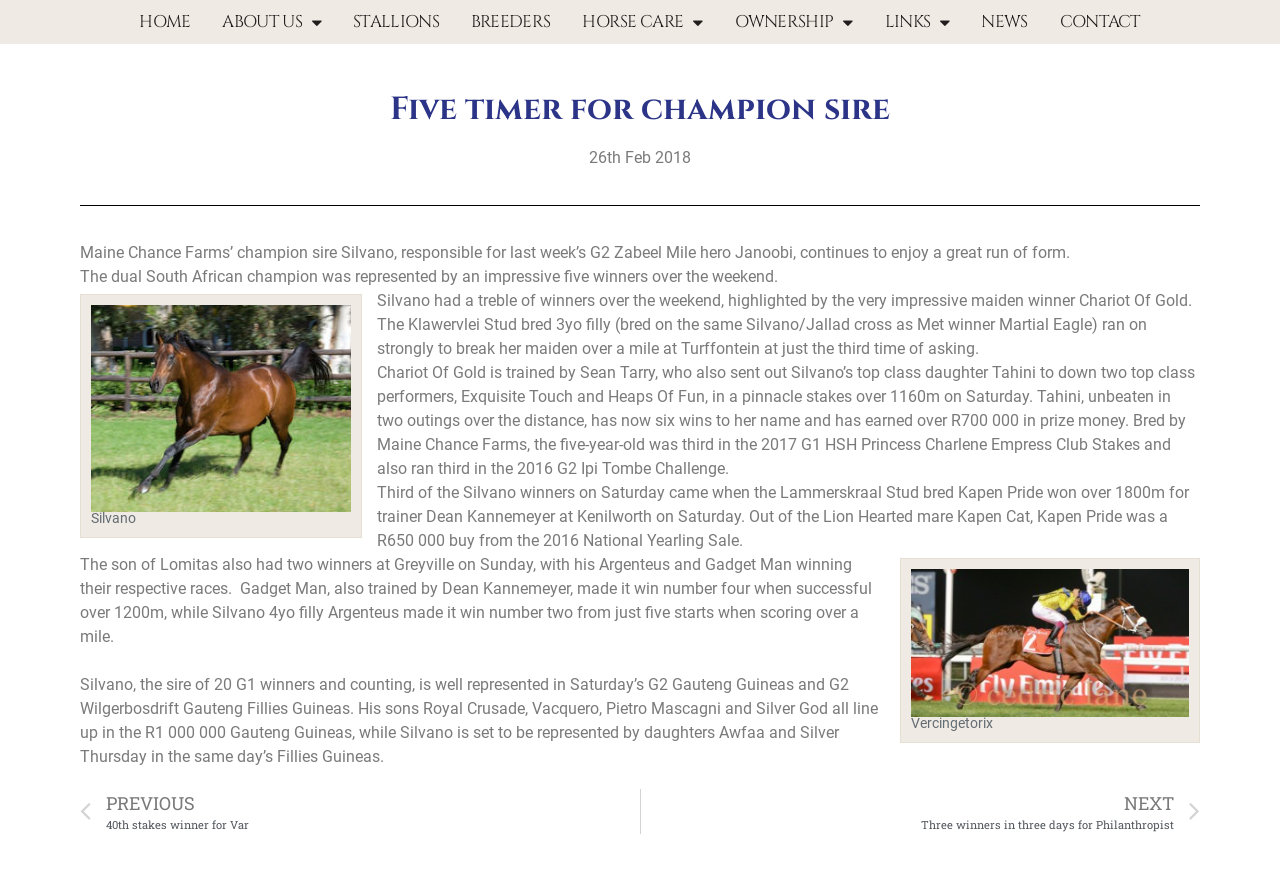Provide a short answer to the following question with just one word or phrase: What is the name of the trainer who sent out Silvano’s top class daughter Tahini?

Sean Tarry